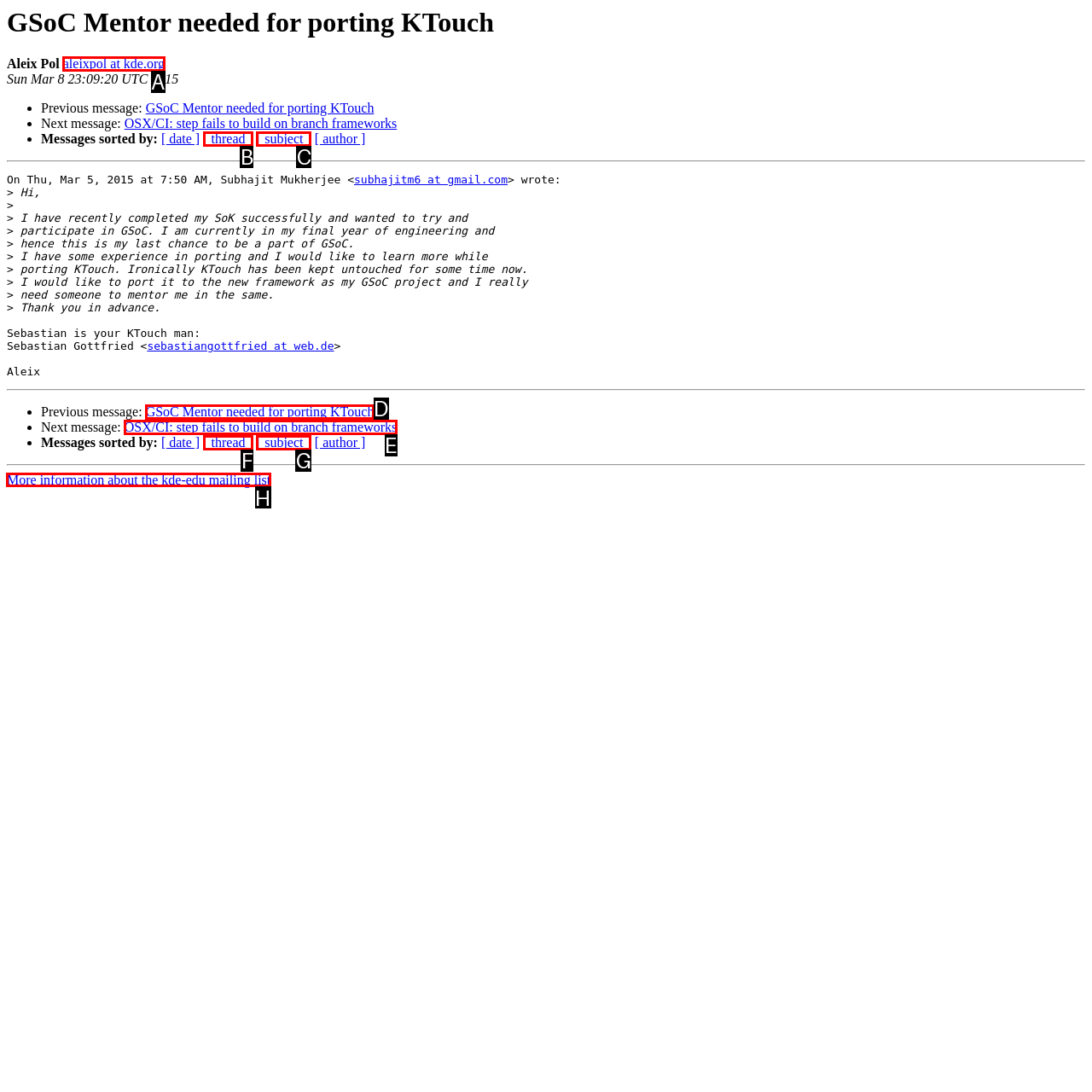Point out the HTML element I should click to achieve the following: View more information about the kde-edu mailing list Reply with the letter of the selected element.

H